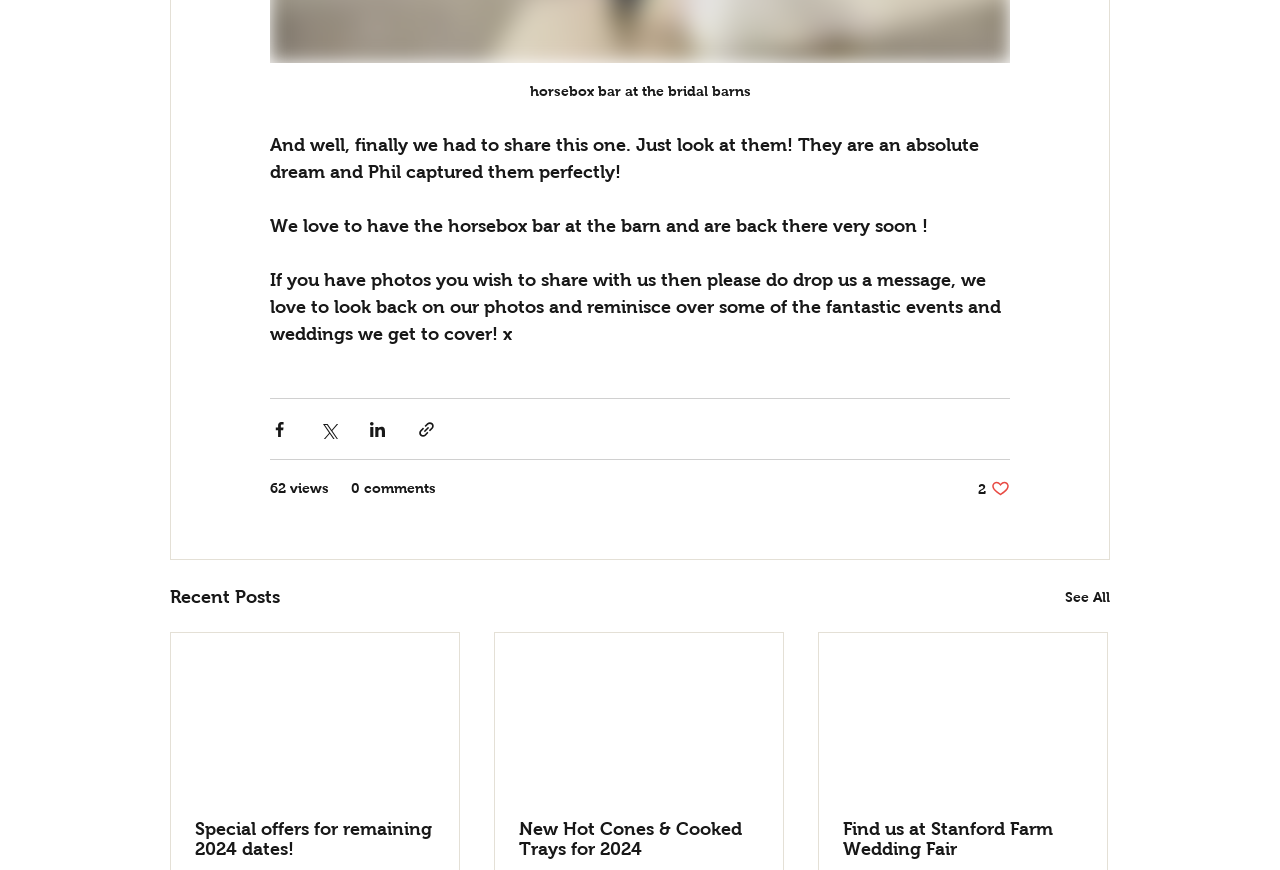Please identify the bounding box coordinates of the element I need to click to follow this instruction: "Find us at Stanford Farm Wedding Fair".

[0.659, 0.942, 0.846, 0.988]